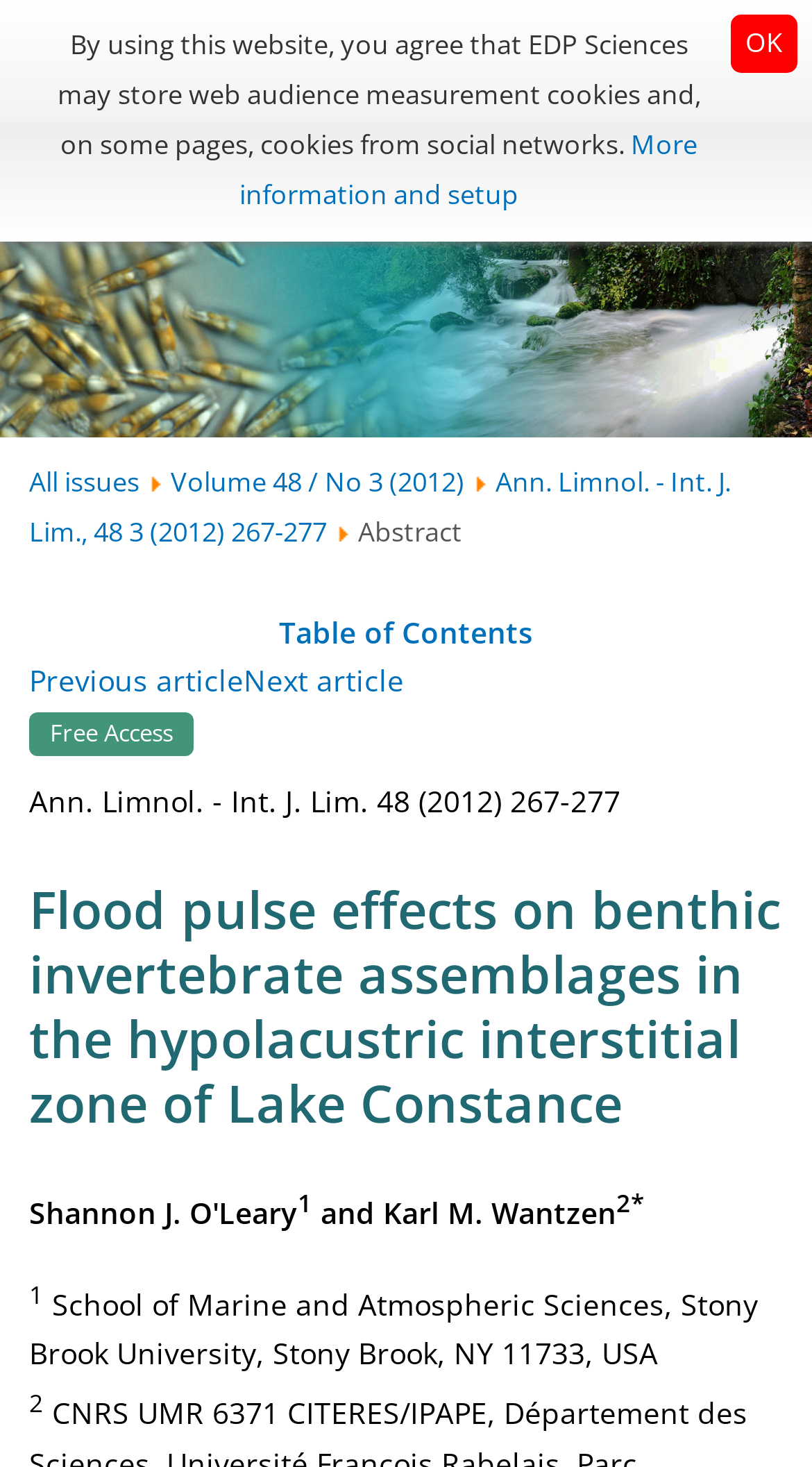Identify the bounding box of the UI component described as: "Samsung Mobiles Price List".

None